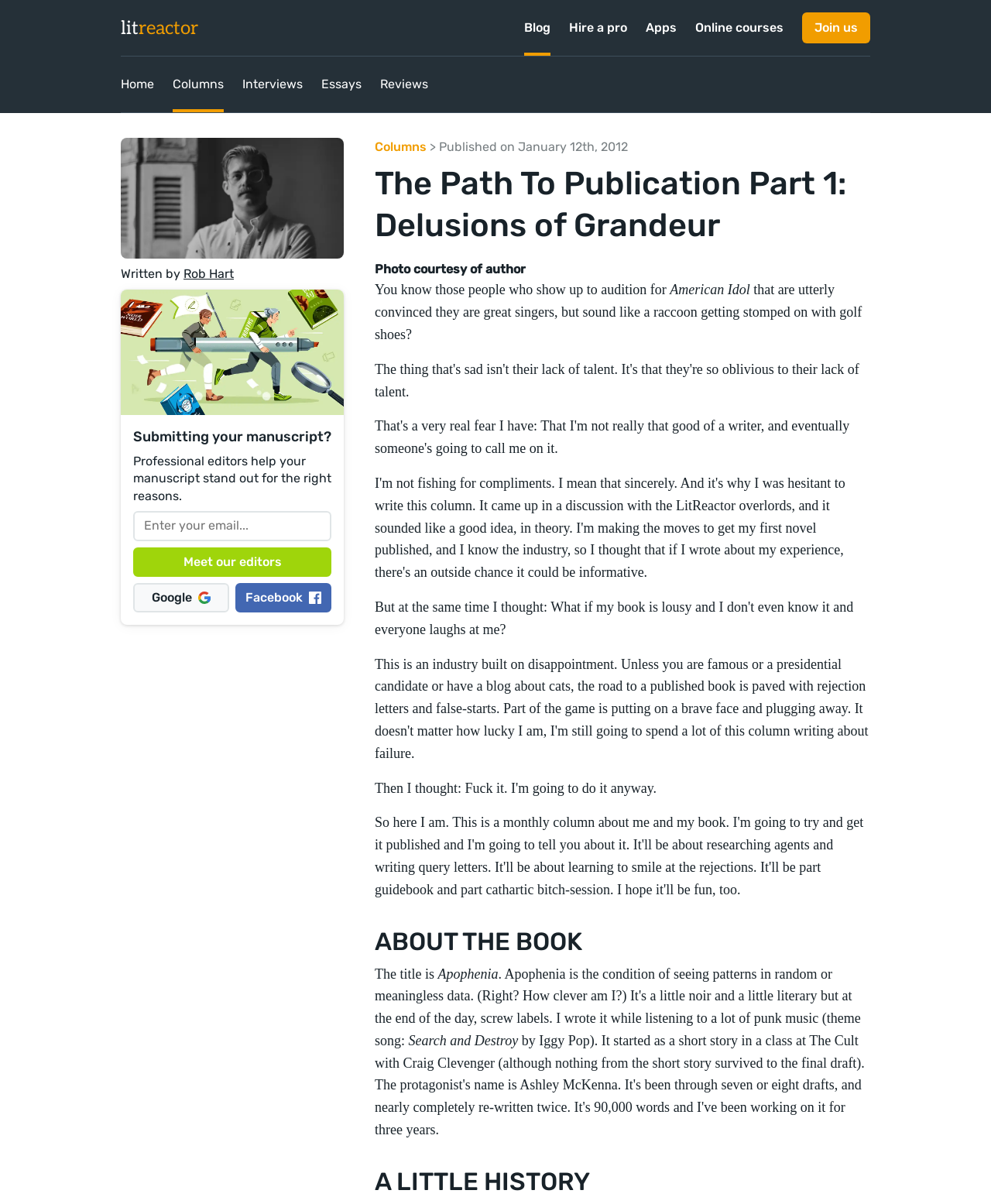Locate the bounding box coordinates of the element that should be clicked to fulfill the instruction: "Click the 'Join us' button".

[0.809, 0.01, 0.878, 0.036]